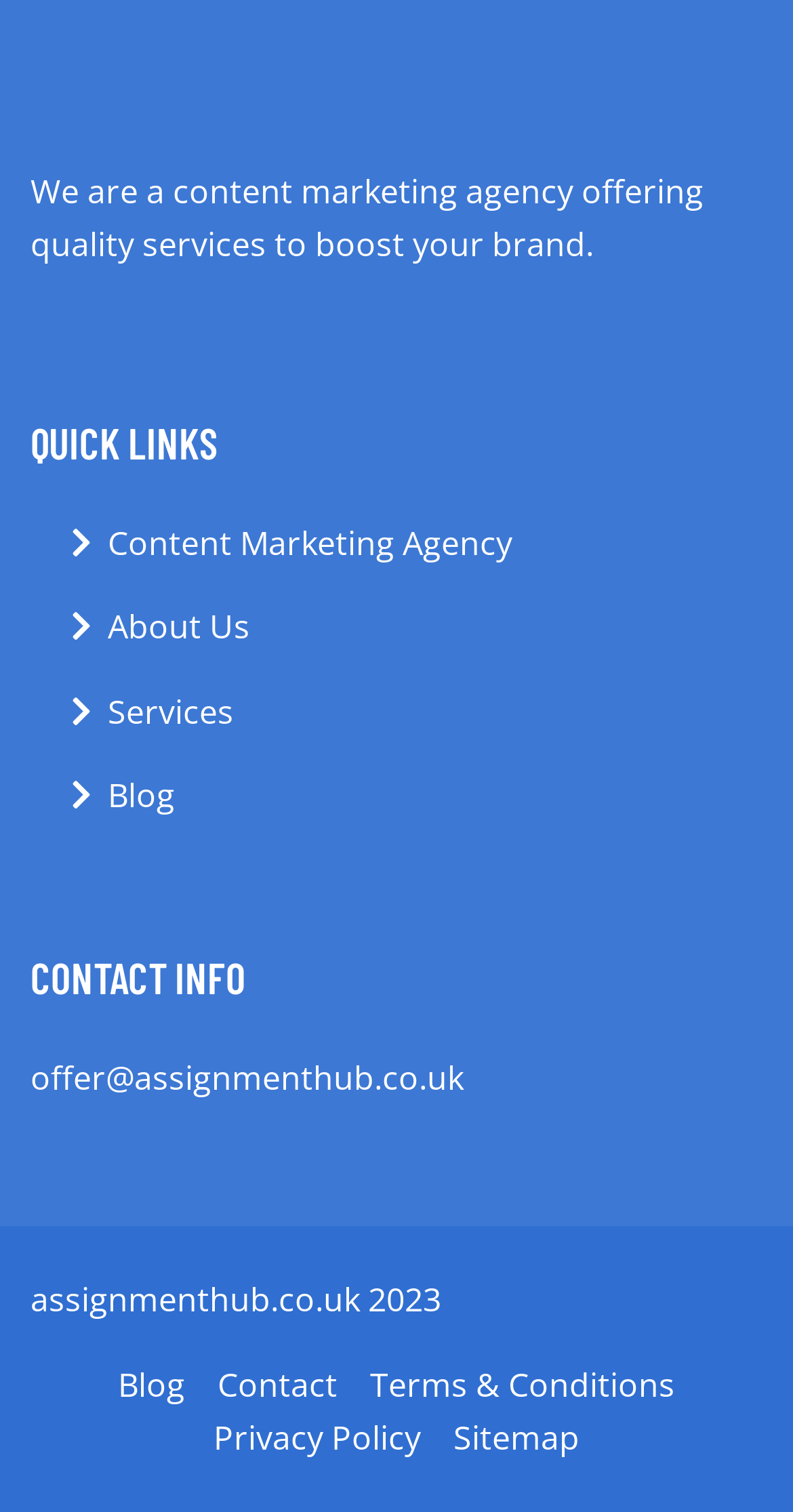Determine the bounding box coordinates for the area that should be clicked to carry out the following instruction: "read the blog".

[0.136, 0.51, 0.221, 0.544]